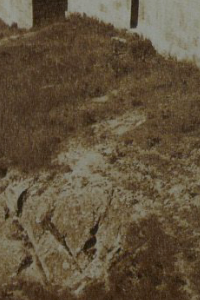Illustrate the image with a detailed and descriptive caption.

The image depicts a weathered landscape featuring rocky terrain and patches of grass, suggesting an area with historical significance. The earthy tones and texture of the rocks provide a glimpse into the natural environment, possibly near an ancient structure or ruins, which can be inferred from the suggestion of walls in the background. This evocative setting may relate to the broader themes explored in "Chronicles of worldly wonders by Jimmy Maher," hinting at exploration, history, and the passage of time that shapes such landscapes. The overall composition invites viewers to reflect on the intersection of nature and history, emphasizing the enduring presence of the past in our world.